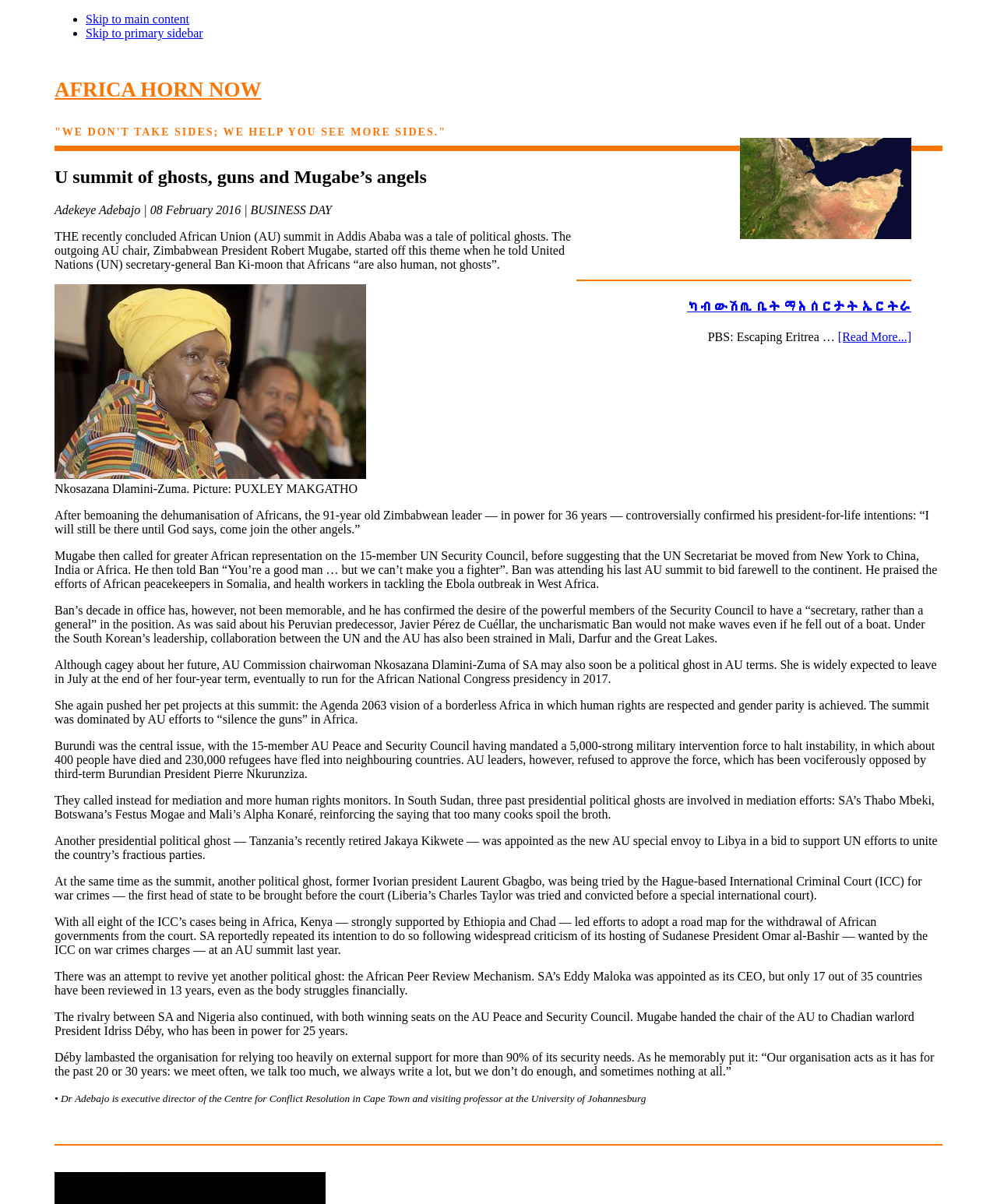Respond to the question below with a single word or phrase:
What is the theme of the African Union summit?

Silencing the guns